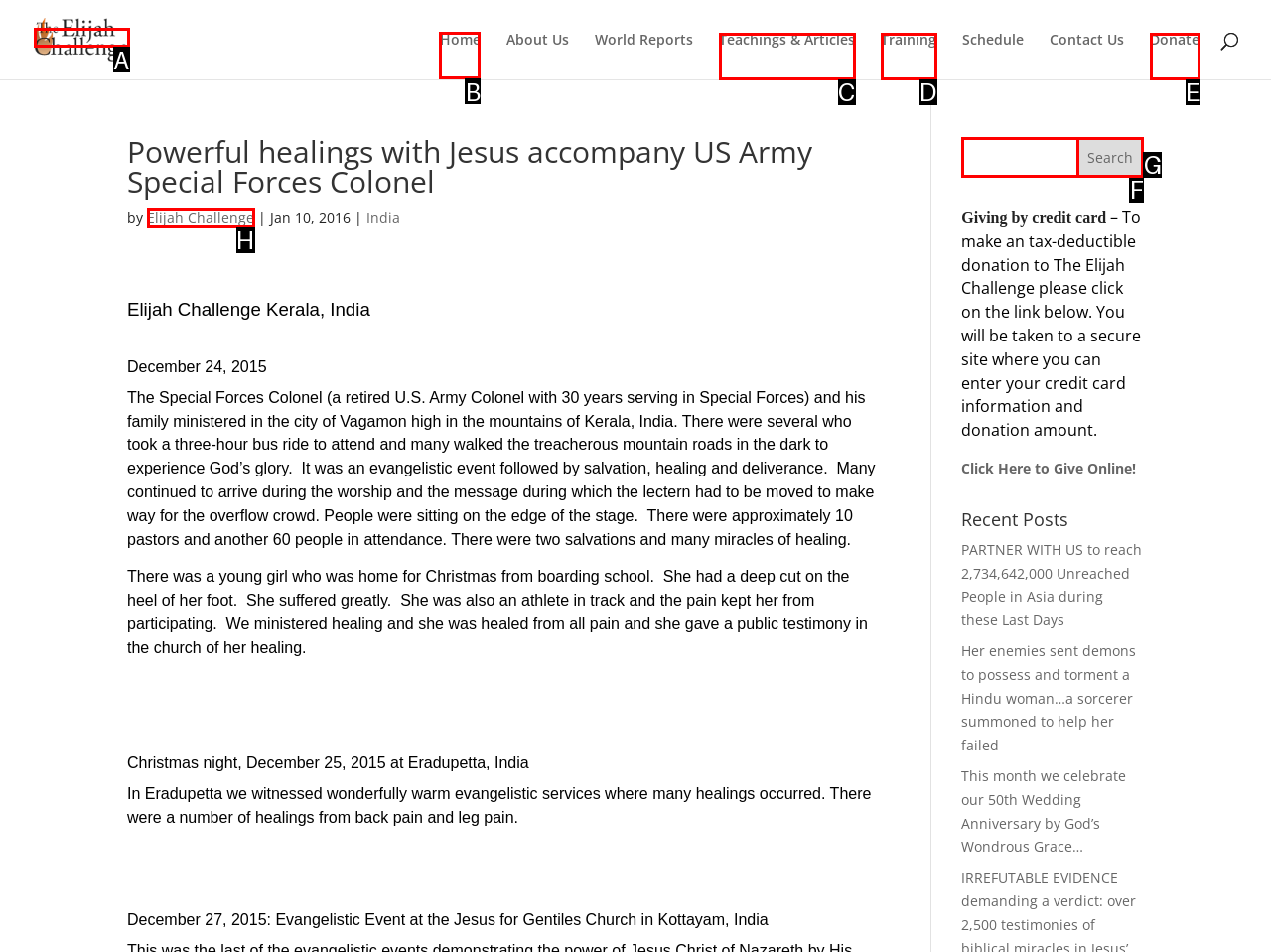Tell me which one HTML element I should click to complete the following task: Read more about Hashish Cartridges Answer with the option's letter from the given choices directly.

None